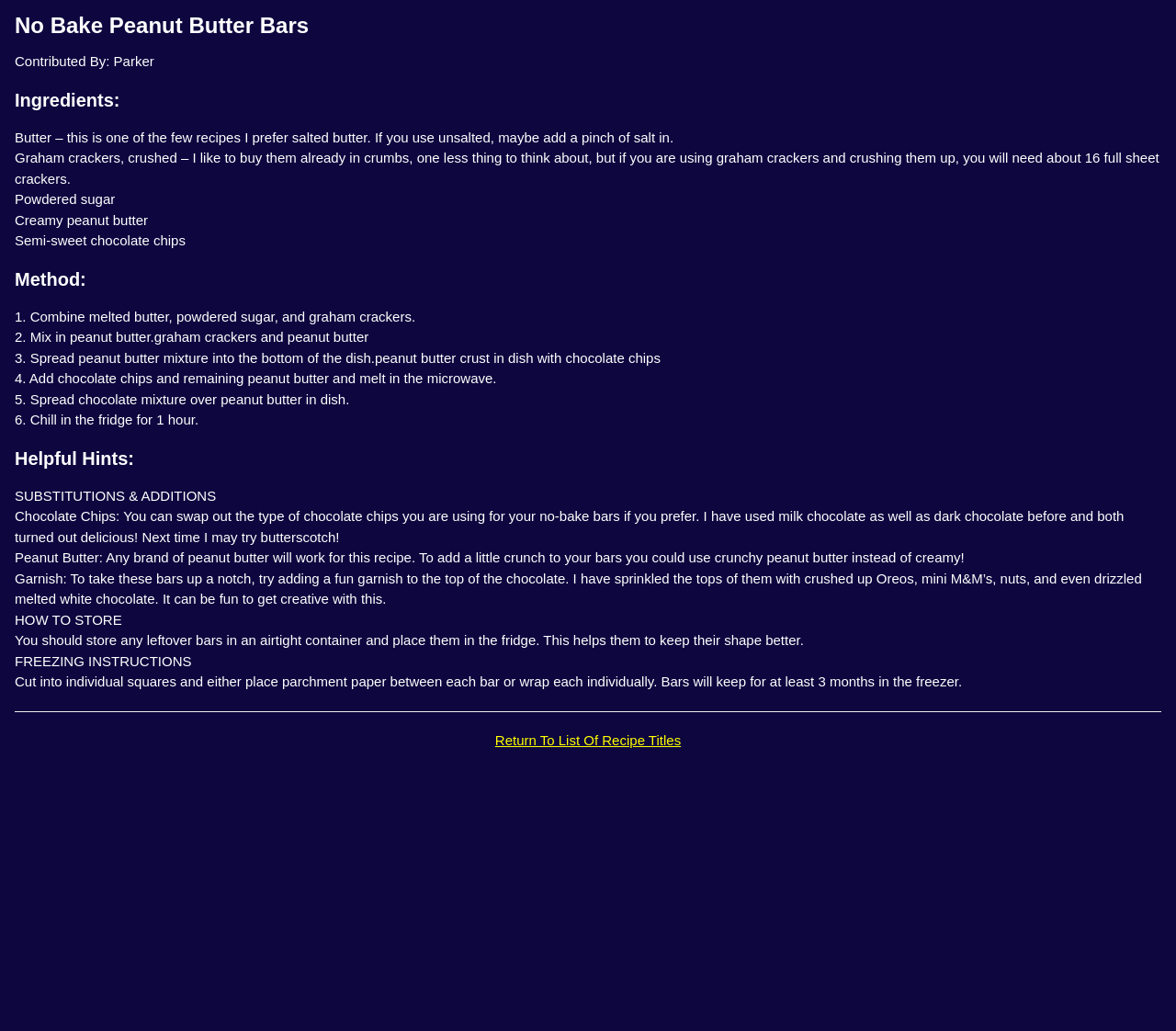Answer this question using a single word or a brief phrase:
What type of chocolate chips can be used?

Milk, dark, or butterscotch